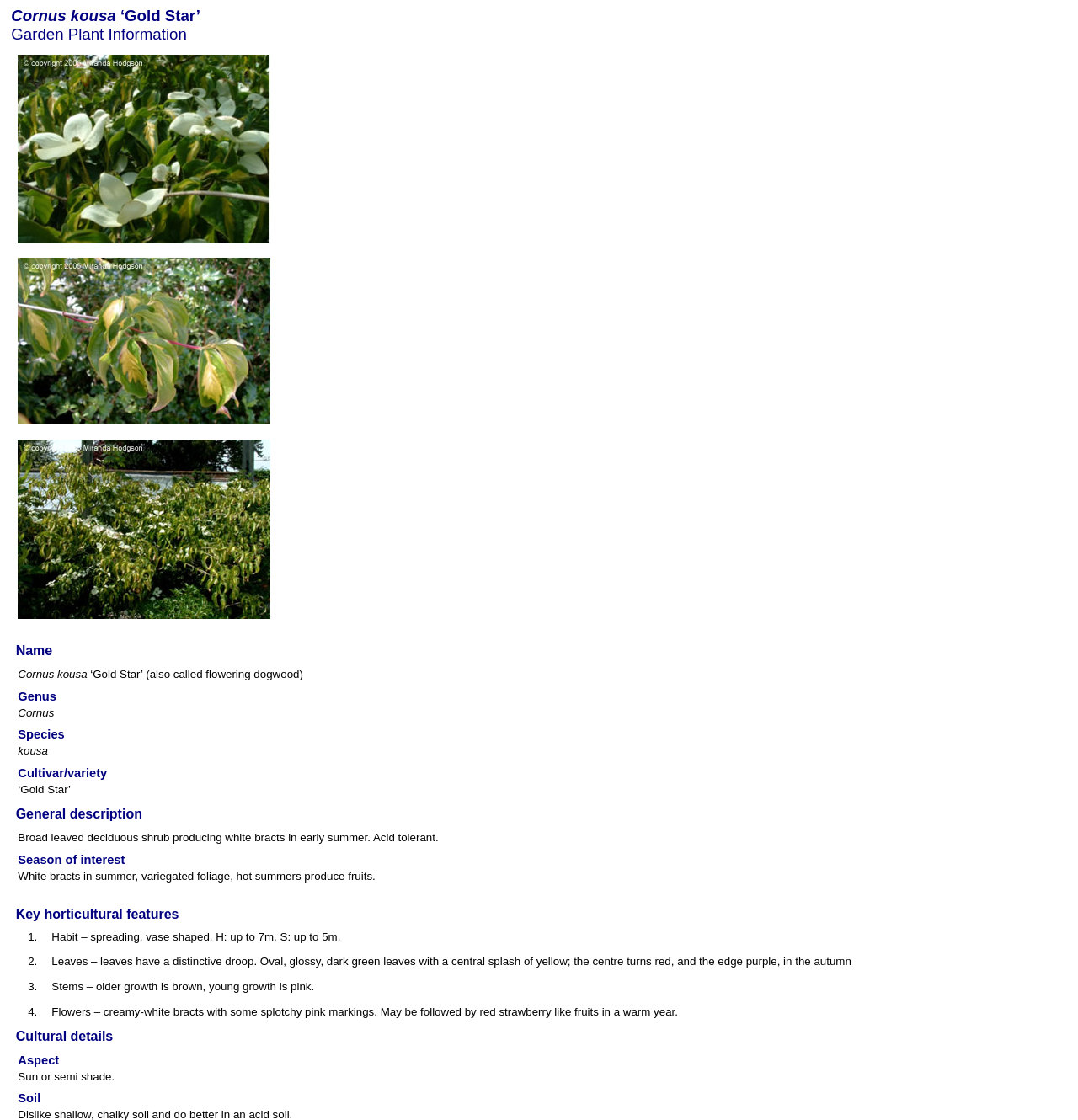Please provide a short answer using a single word or phrase for the question:
What is the color of the stems of this plant?

Brown and pink